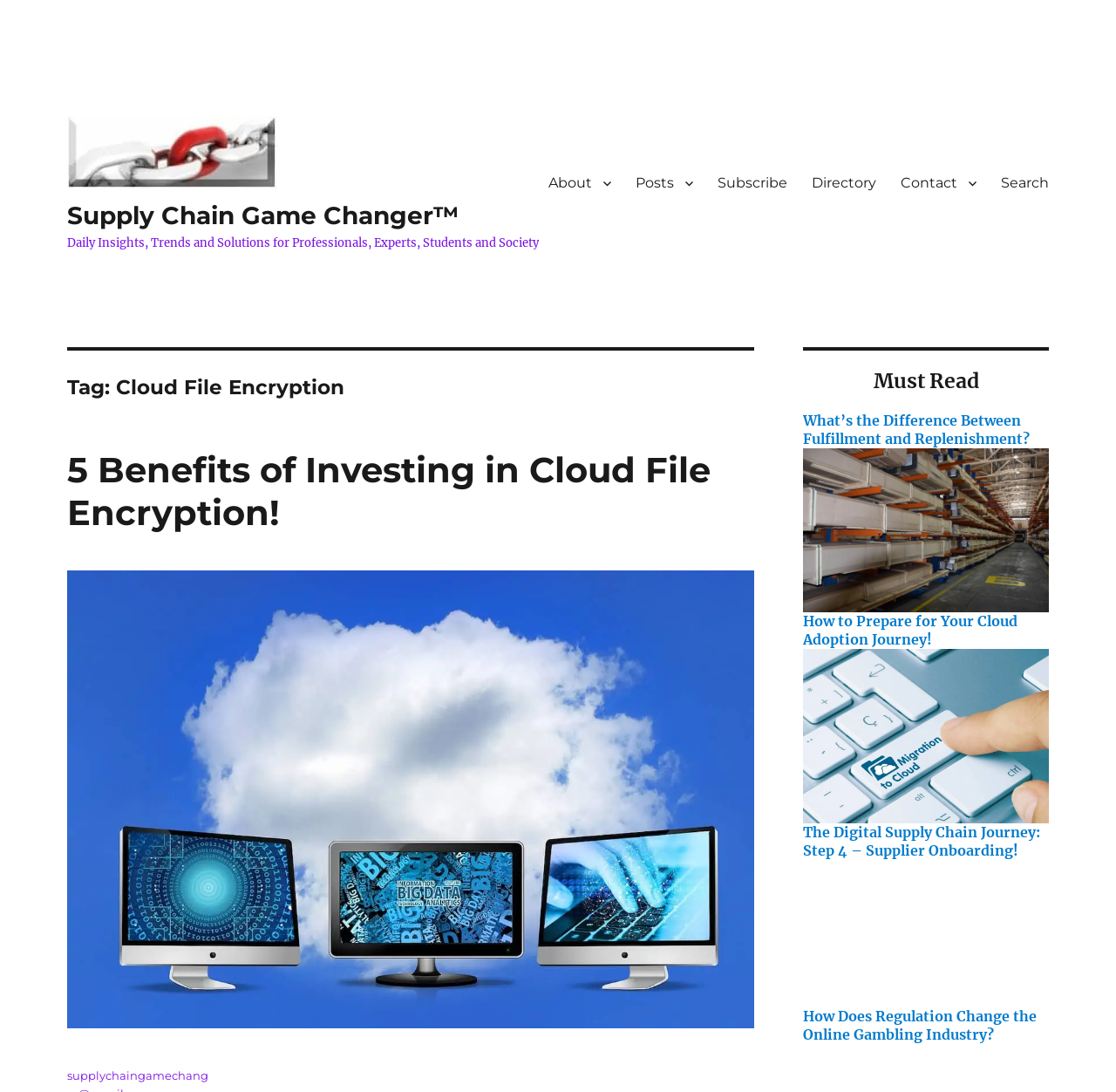Find the bounding box coordinates for the element described here: "parent_node: Supply Chain Game Changer™".

[0.06, 0.106, 0.483, 0.173]